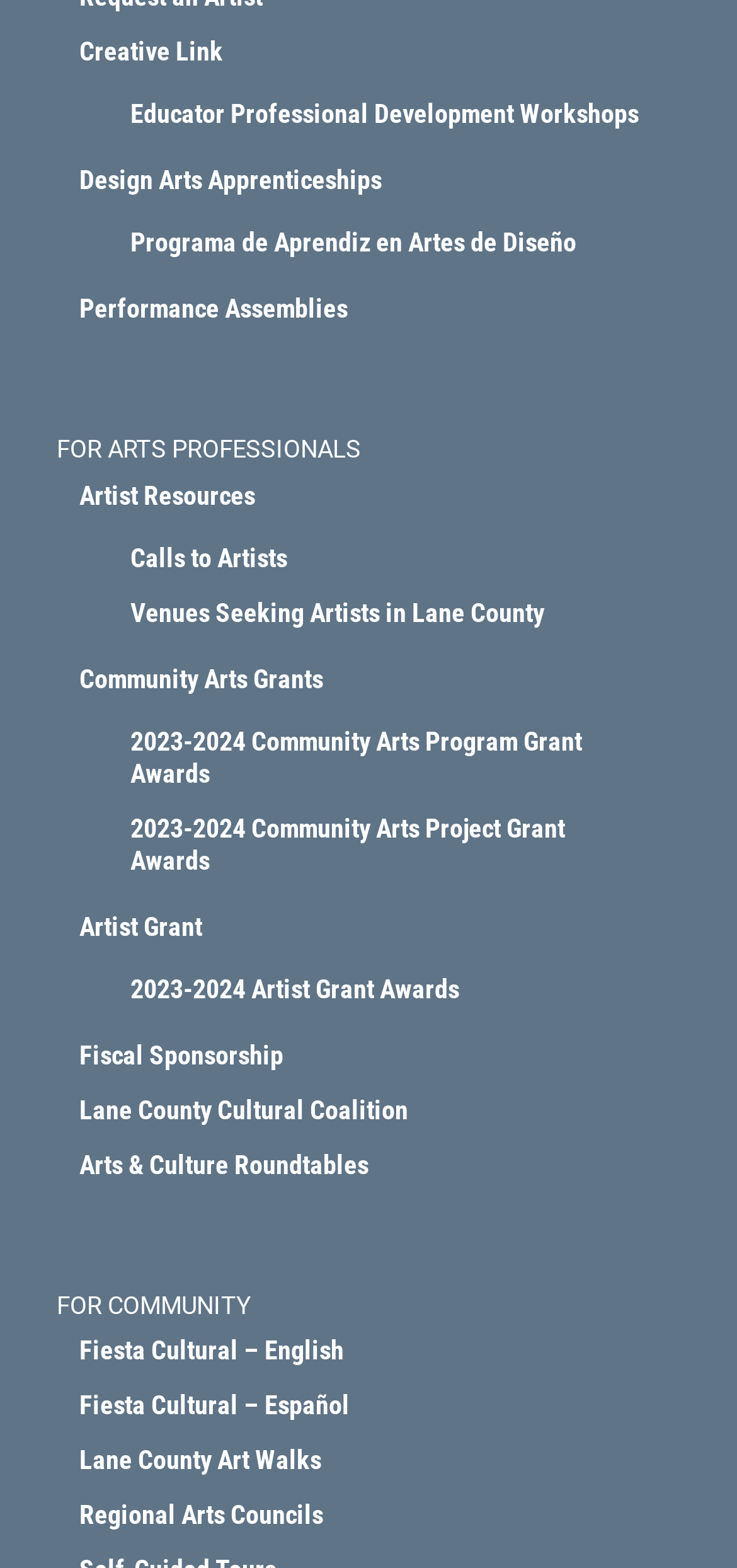Determine the bounding box coordinates for the area you should click to complete the following instruction: "View Fiesta Cultural in English".

[0.108, 0.852, 0.897, 0.872]